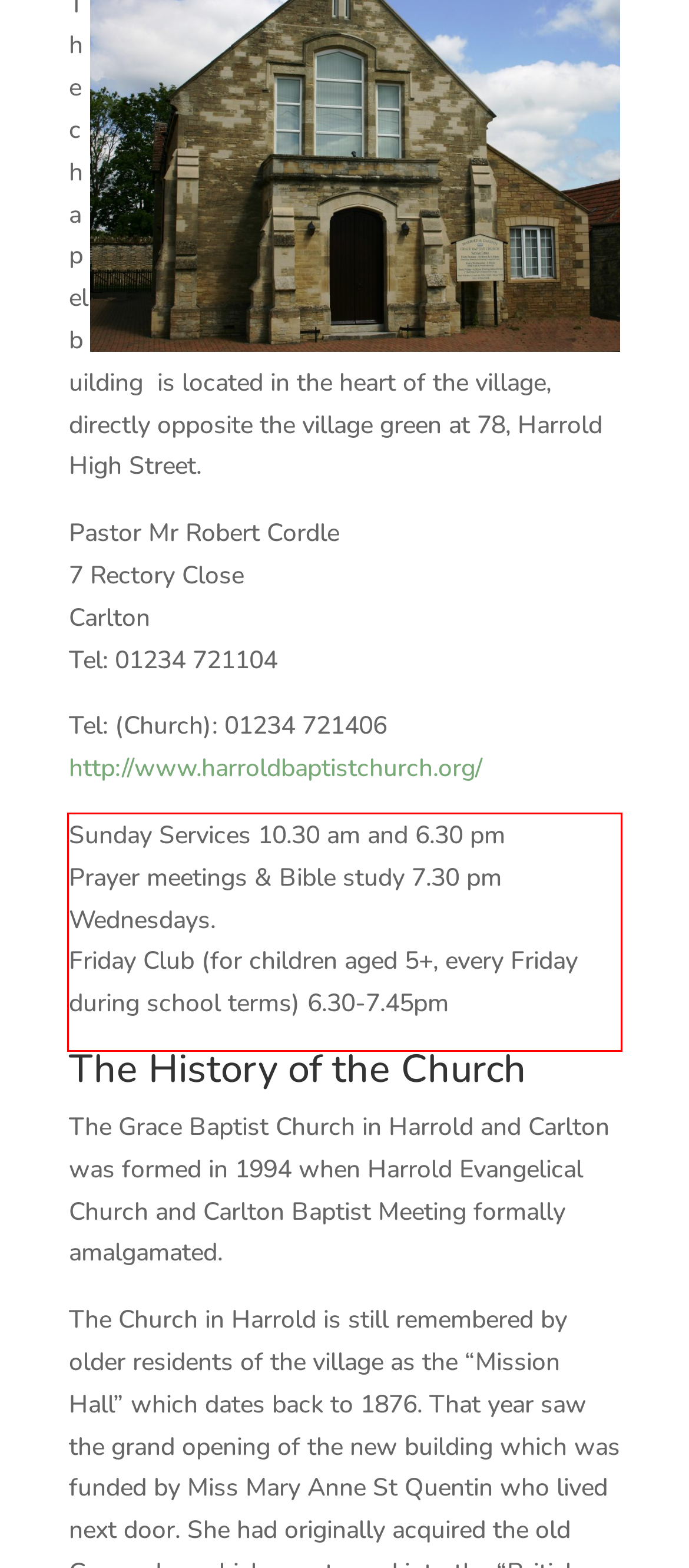Identify the red bounding box in the webpage screenshot and perform OCR to generate the text content enclosed.

Sunday Services 10.30 am and 6.30 pm Prayer meetings & Bible study 7.30 pm Wednesdays. Friday Club (for children aged 5+, every Friday during school terms) 6.30-7.45pm